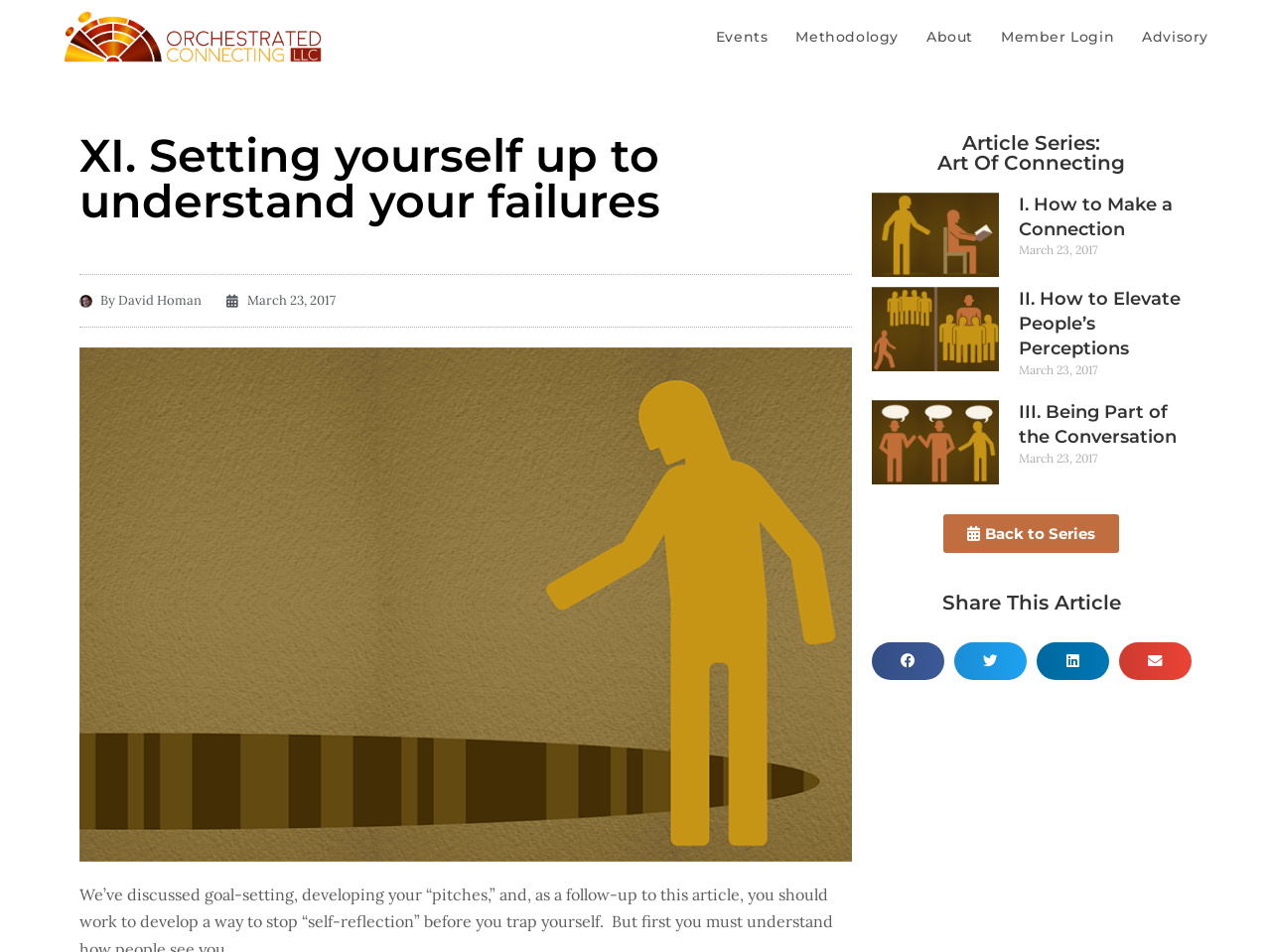Find the bounding box coordinates of the element to click in order to complete this instruction: "Read the article 'I. How to Make a Connection'". The bounding box coordinates must be four float numbers between 0 and 1, denoted as [left, top, right, bottom].

[0.802, 0.202, 0.937, 0.255]